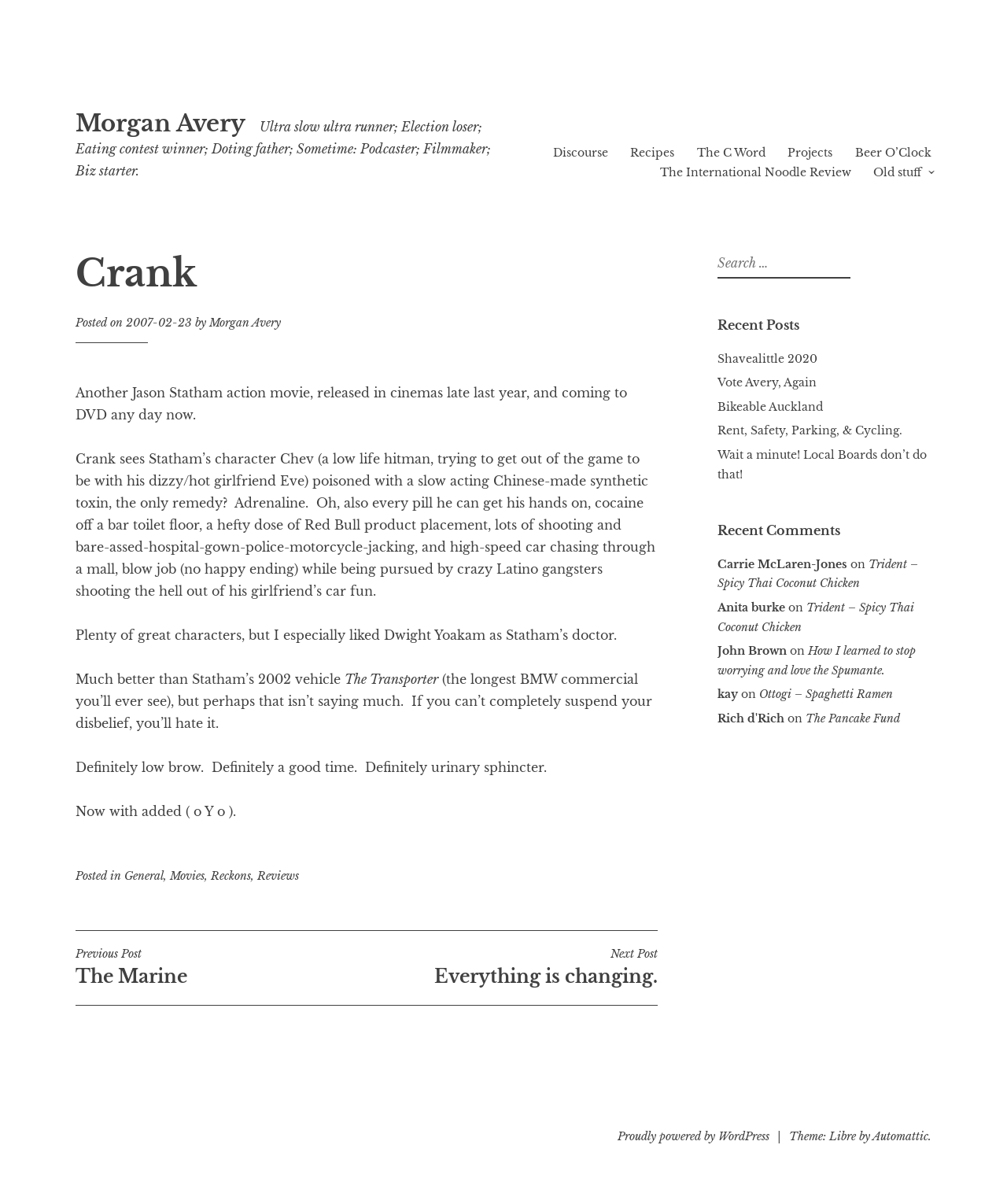Predict the bounding box coordinates of the UI element that matches this description: "Save". The coordinates should be in the format [left, top, right, bottom] with each value between 0 and 1.

None